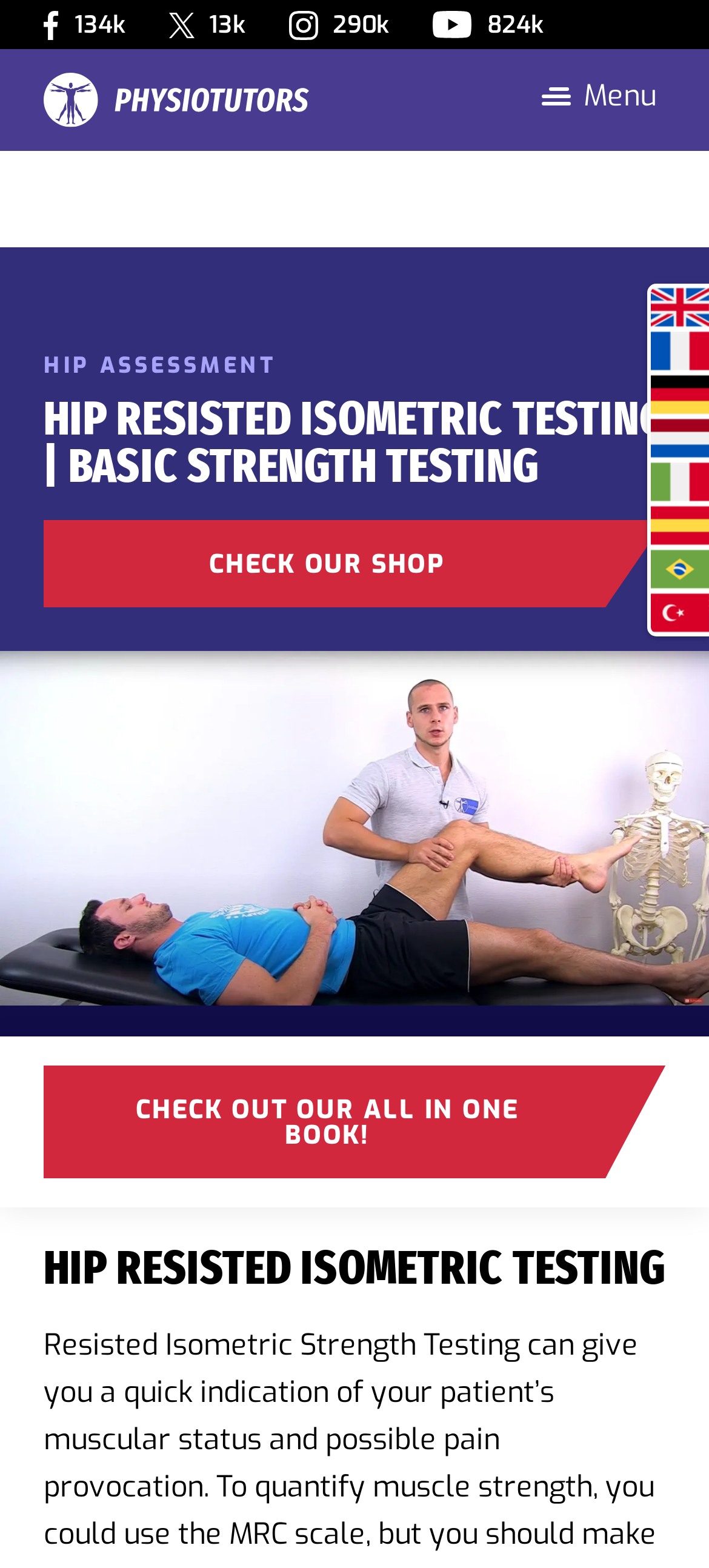Locate the bounding box coordinates of the area to click to fulfill this instruction: "Check out the all in one book". The bounding box should be presented as four float numbers between 0 and 1, in the order [left, top, right, bottom].

[0.062, 0.68, 0.938, 0.751]